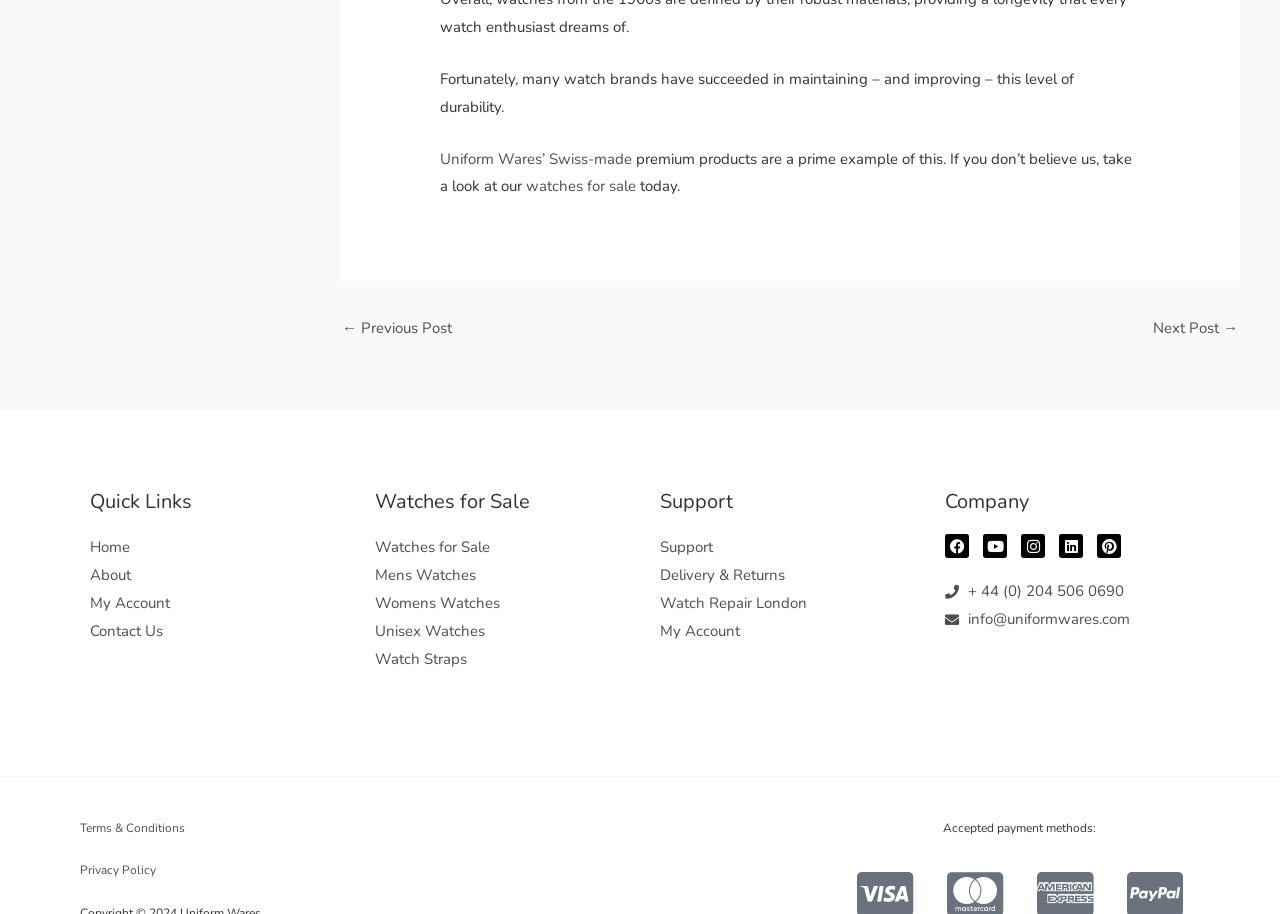Please find the bounding box coordinates of the clickable region needed to complete the following instruction: "Read about Bitcoin". The bounding box coordinates must consist of four float numbers between 0 and 1, i.e., [left, top, right, bottom].

None